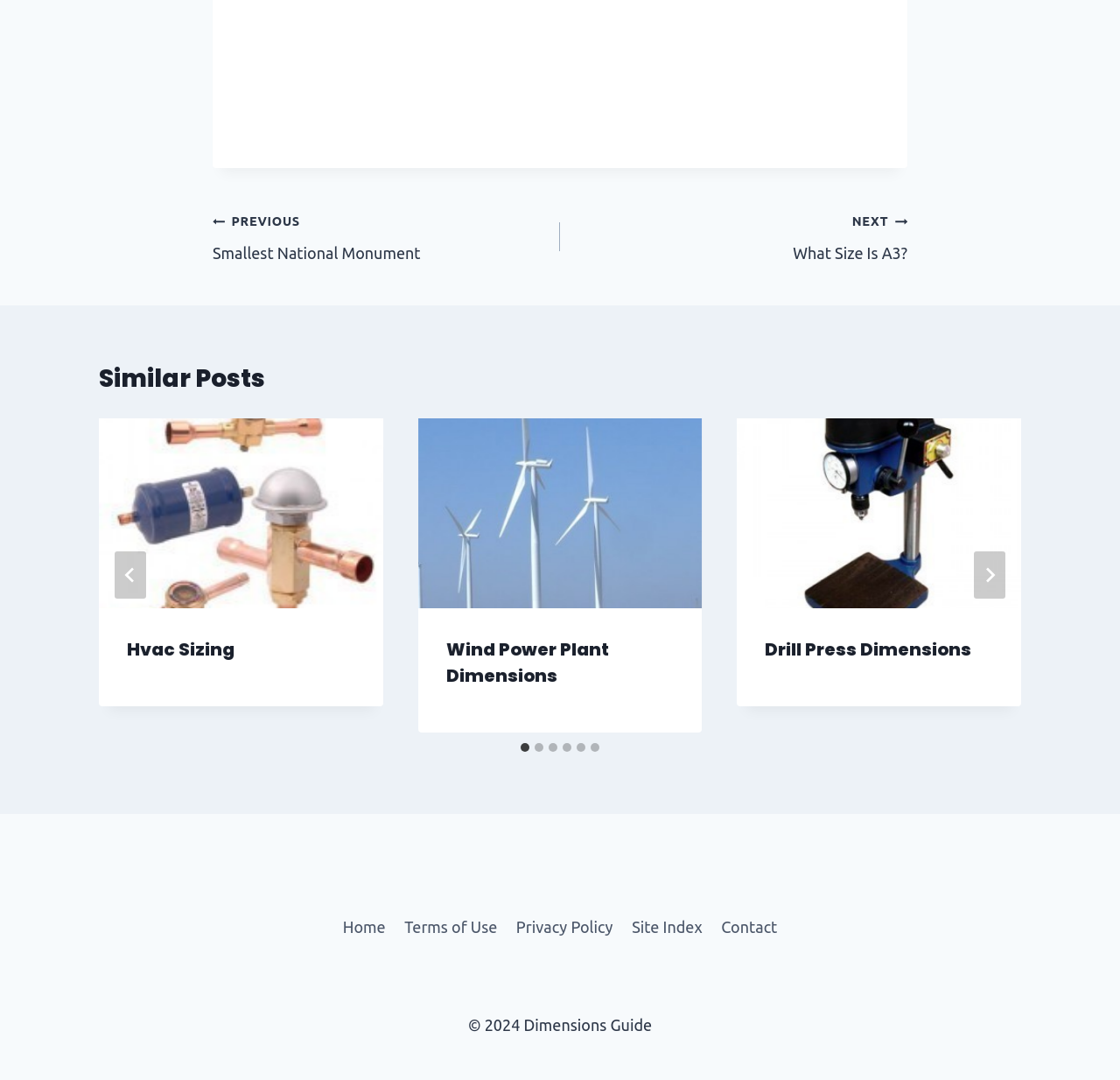Answer the question with a single word or phrase: 
What is the purpose of the 'Footer Navigation' section?

Site navigation